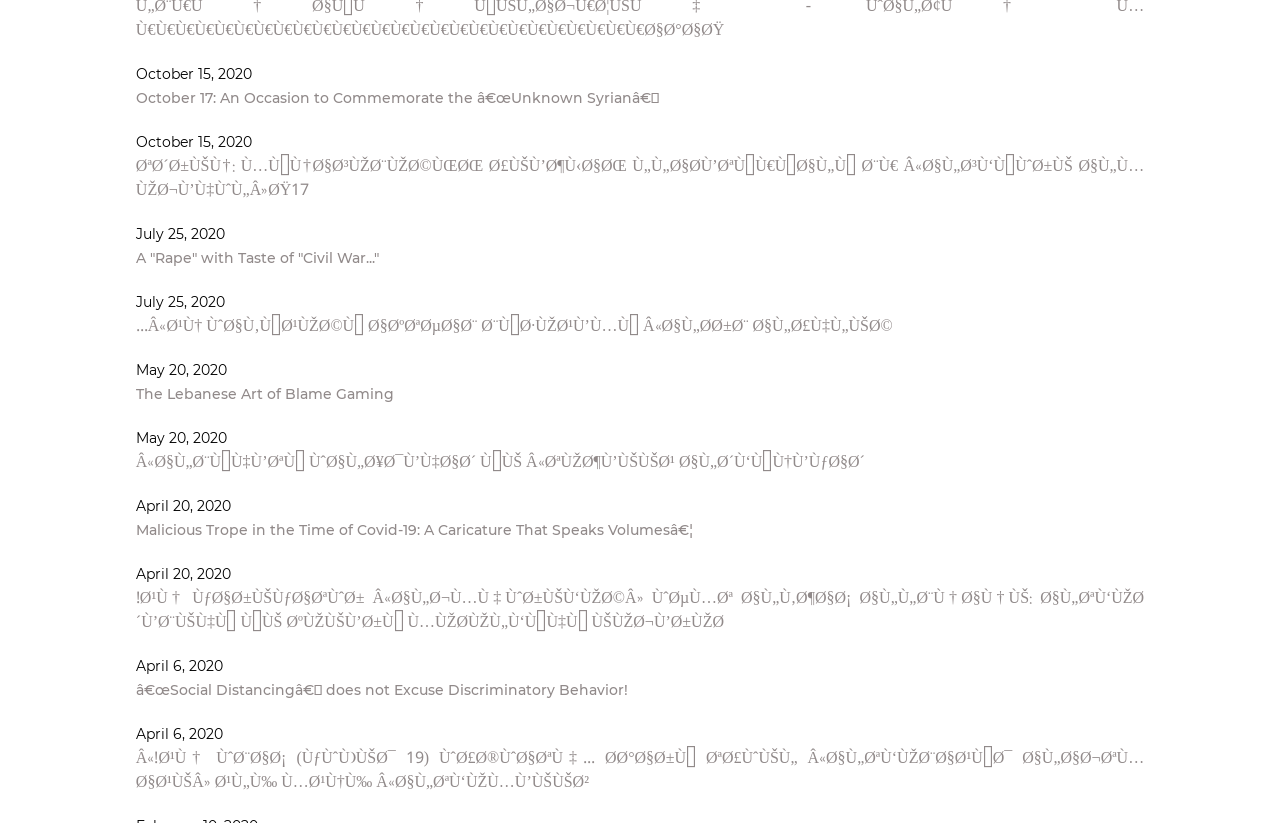How many links are there on the webpage?
Based on the screenshot, provide your answer in one word or phrase.

9